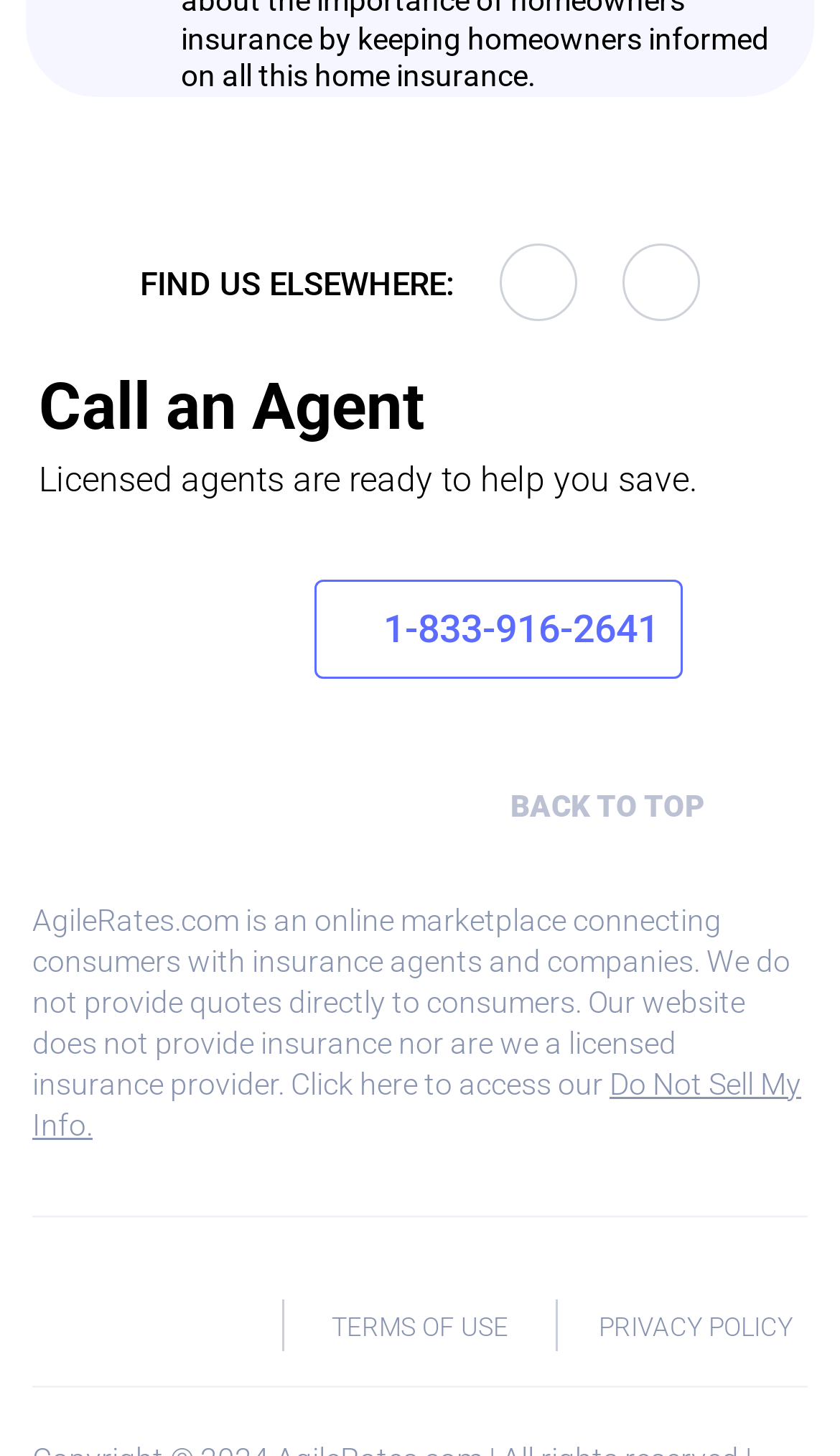Please specify the bounding box coordinates of the element that should be clicked to execute the given instruction: 'View terms of use'. Ensure the coordinates are four float numbers between 0 and 1, expressed as [left, top, right, bottom].

[0.395, 0.901, 0.605, 0.921]